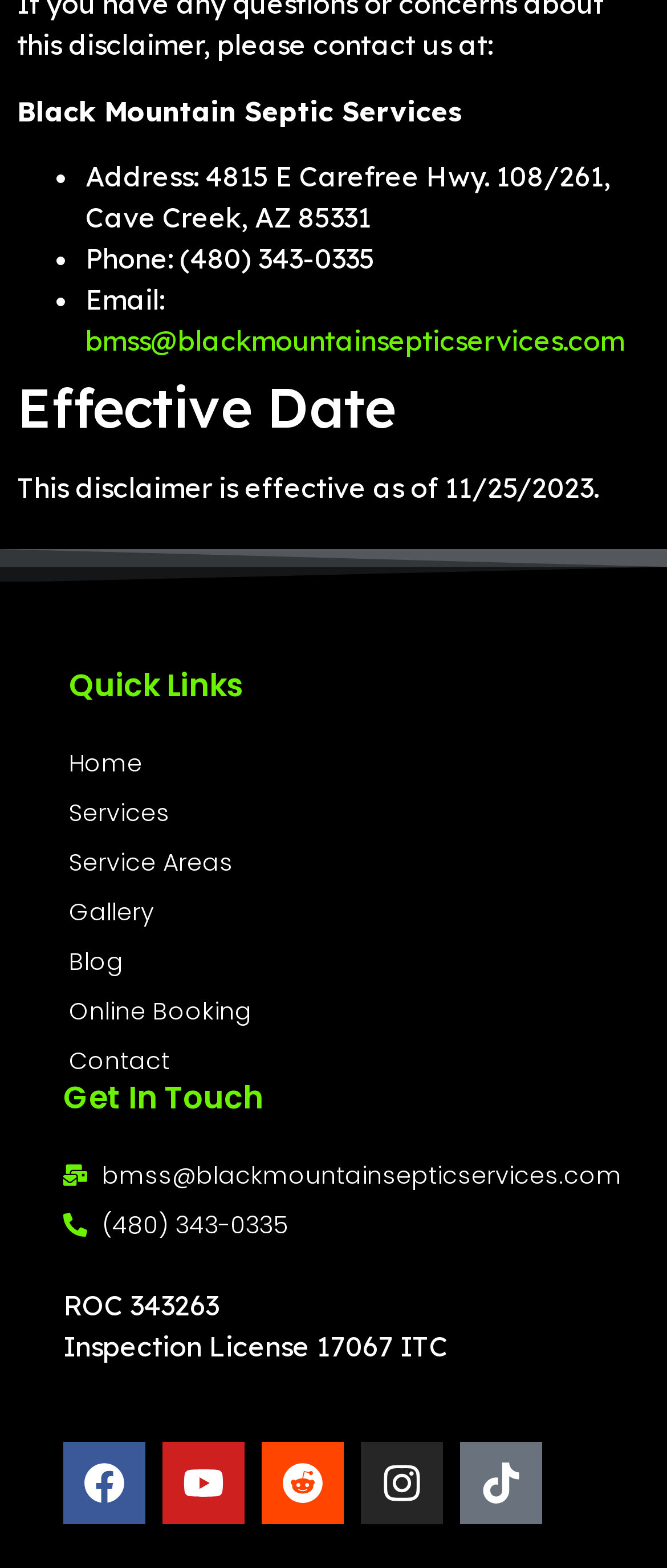Identify the bounding box coordinates for the region of the element that should be clicked to carry out the instruction: "Click on the email link". The bounding box coordinates should be four float numbers between 0 and 1, i.e., [left, top, right, bottom].

[0.128, 0.206, 0.936, 0.228]